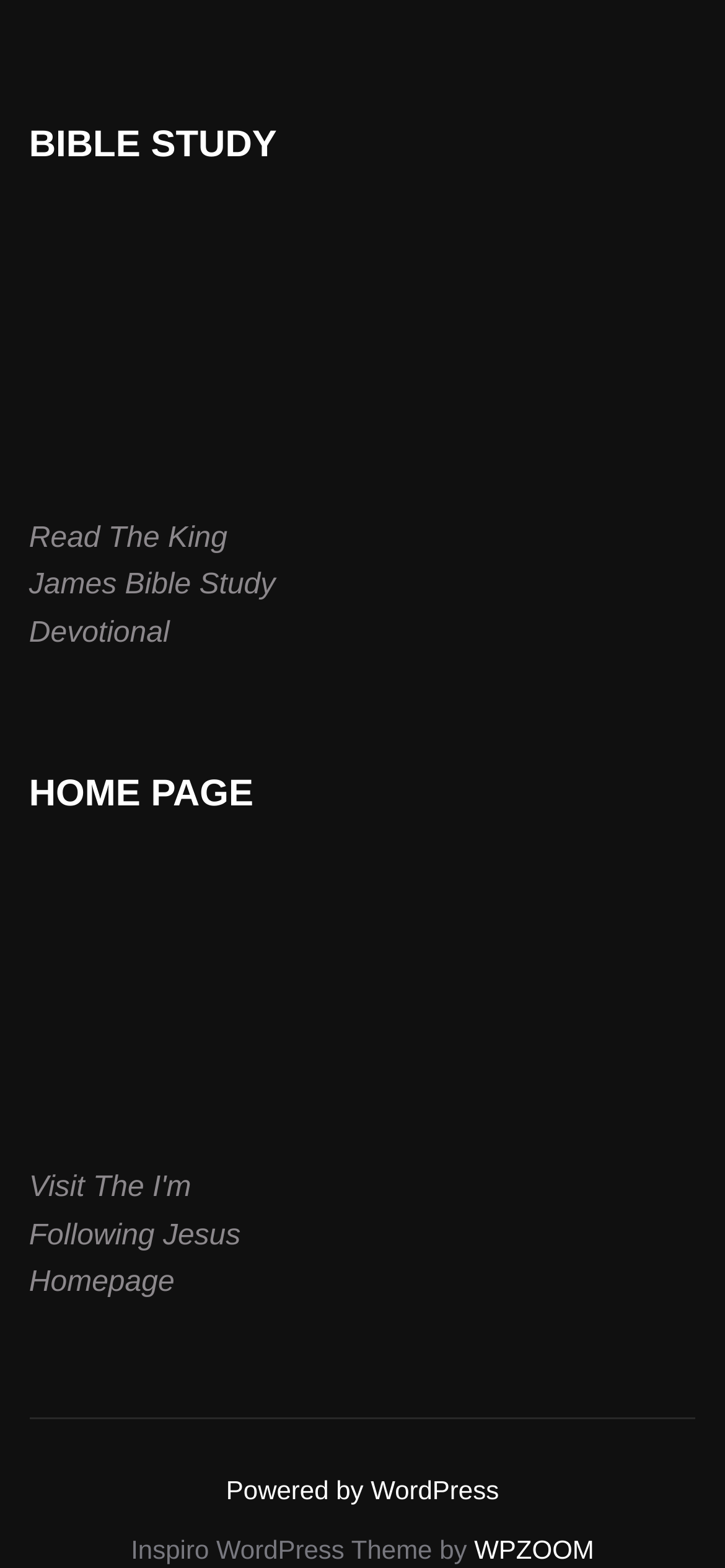Answer the question in a single word or phrase:
What is the name of the theme used by this website?

Inspiro WordPress Theme